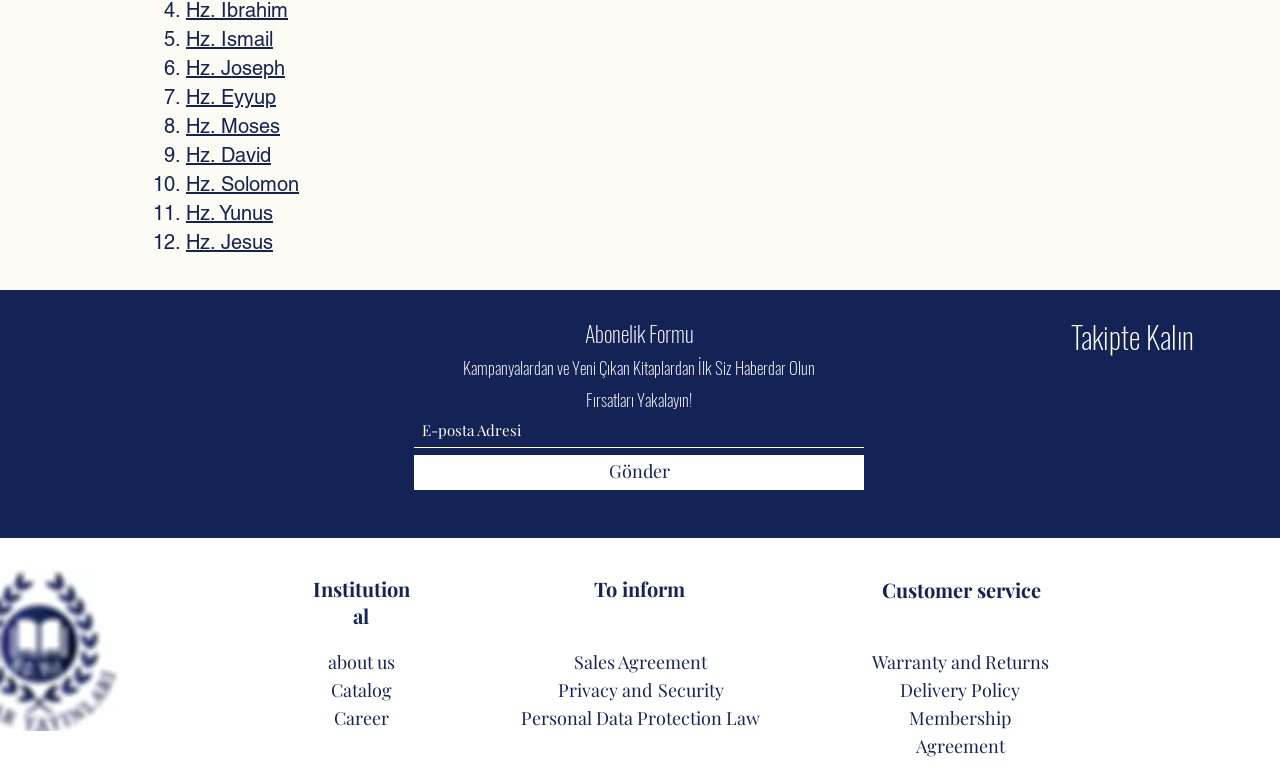Please find the bounding box coordinates of the section that needs to be clicked to achieve this instruction: "Click Gönder button".

[0.323, 0.585, 0.675, 0.63]